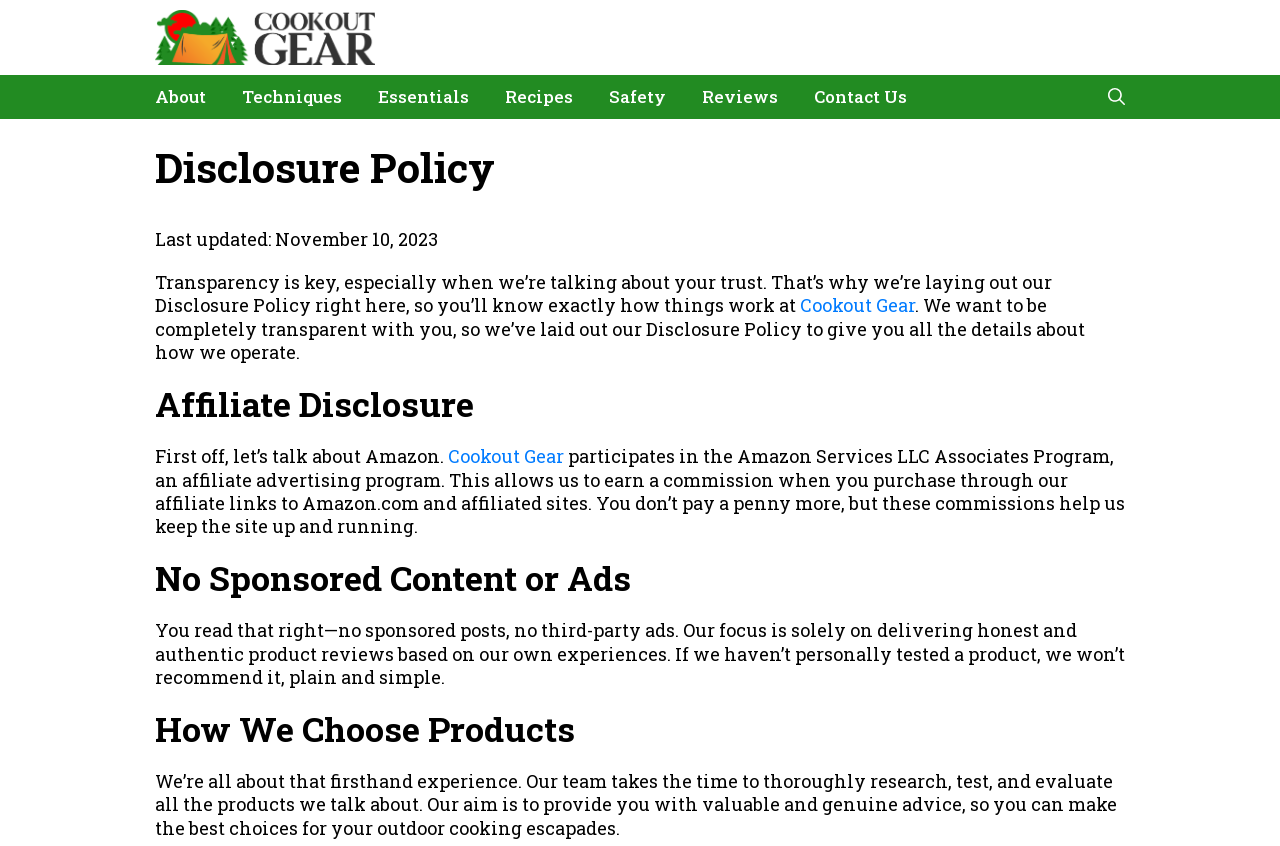Describe all the significant parts and information present on the webpage.

The webpage is about the Disclosure Policy of Cookout Gear, a website focused on outdoor cooking. At the top, there is a banner with the site's name, accompanied by a logo image. Below the banner, a navigation menu with links to various sections of the website, including About, Techniques, Essentials, Recipes, Safety, Reviews, and Contact Us, is situated. 

On the left side, a heading "Disclosure Policy" is prominently displayed, followed by a paragraph of text explaining the importance of transparency and the purpose of the Disclosure Policy. Below this, there is a link to Cookout Gear, which is likely a reference to the website itself.

The main content of the page is divided into sections, each with its own heading. The first section, "Affiliate Disclosure", explains the website's affiliation with Amazon and how it earns commissions from purchases made through affiliate links. This section also includes a link to Cookout Gear.

The next section, "No Sponsored Content or Ads", assures readers that the website does not feature sponsored posts or third-party ads, and that its focus is on providing honest and authentic product reviews. 

The final section, "How We Choose Products", describes the website's approach to researching, testing, and evaluating products, with the goal of providing valuable and genuine advice to readers.